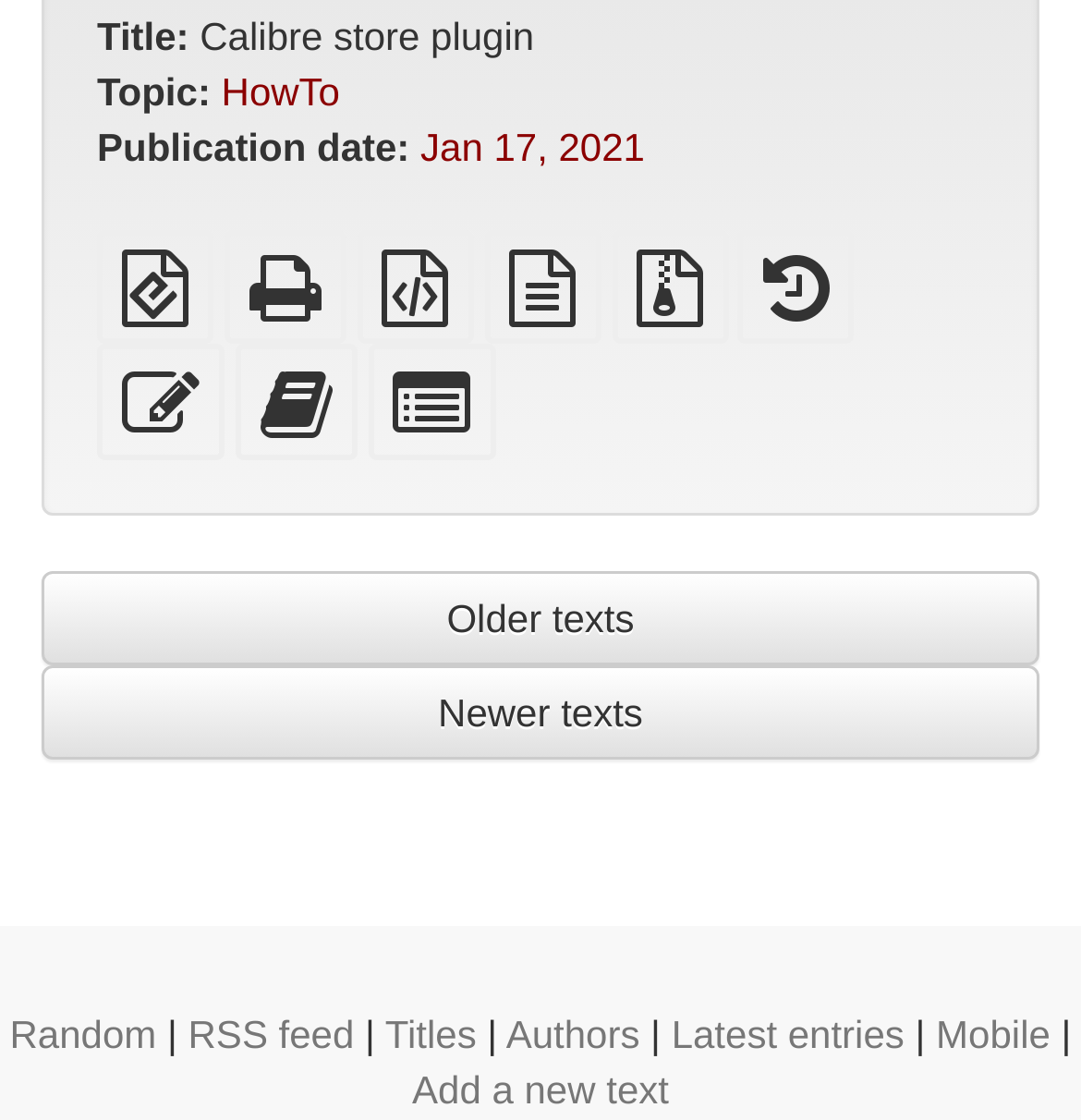Reply to the question with a brief word or phrase: What is the publication date of the text?

Jan 17, 2021